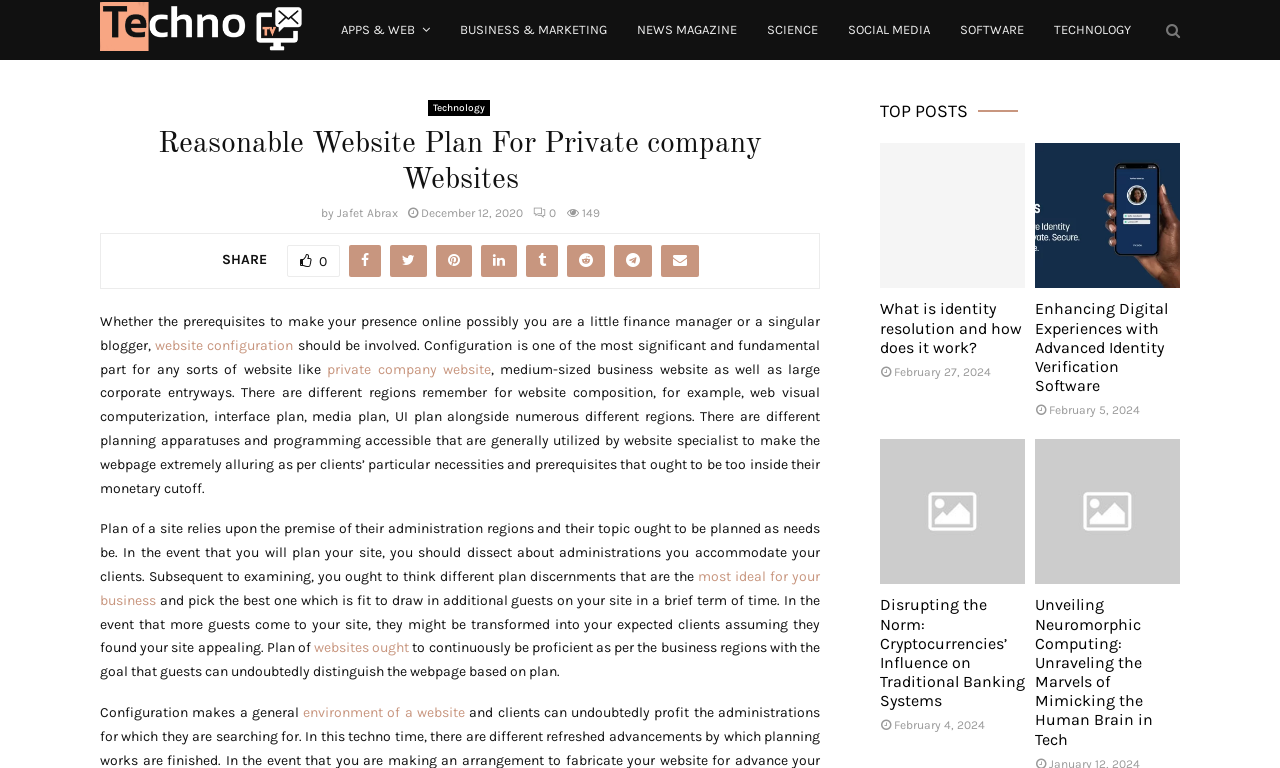What is the author's name of the article?
Look at the image and answer the question using a single word or phrase.

Jafet Abrax